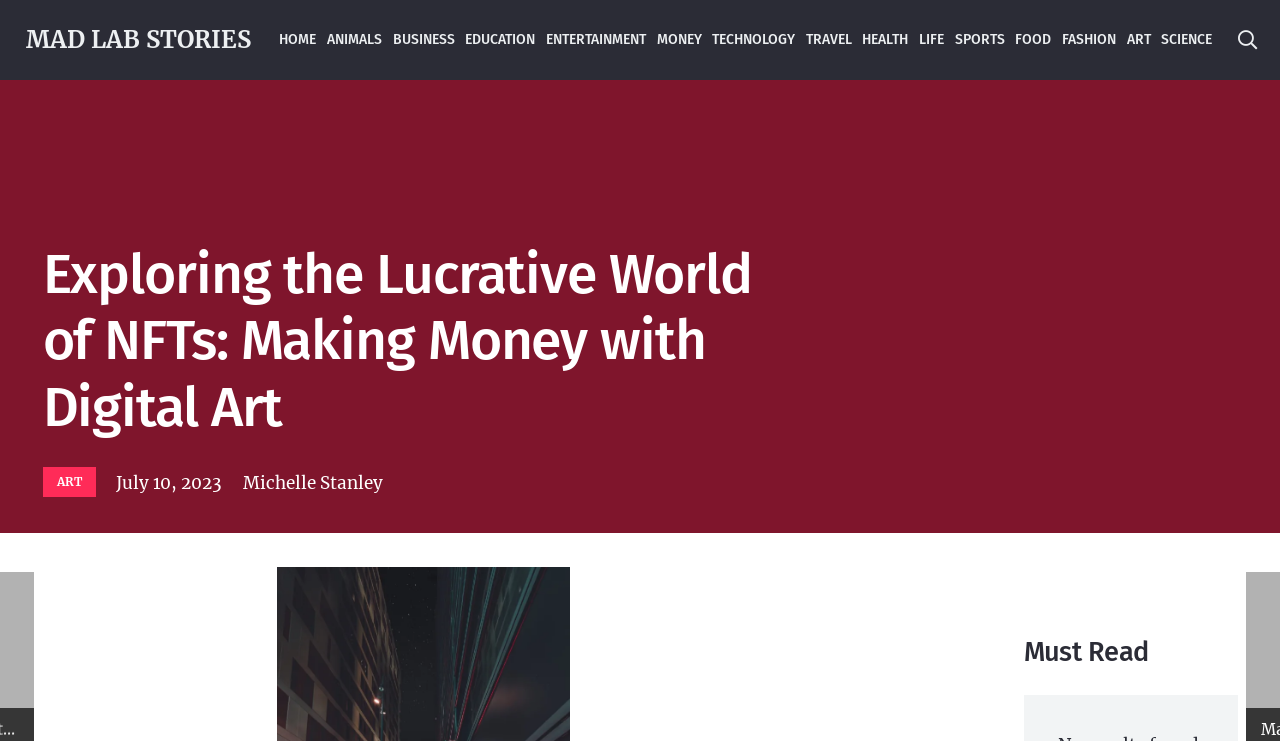Determine the bounding box coordinates for the area you should click to complete the following instruction: "Check the latest news".

None